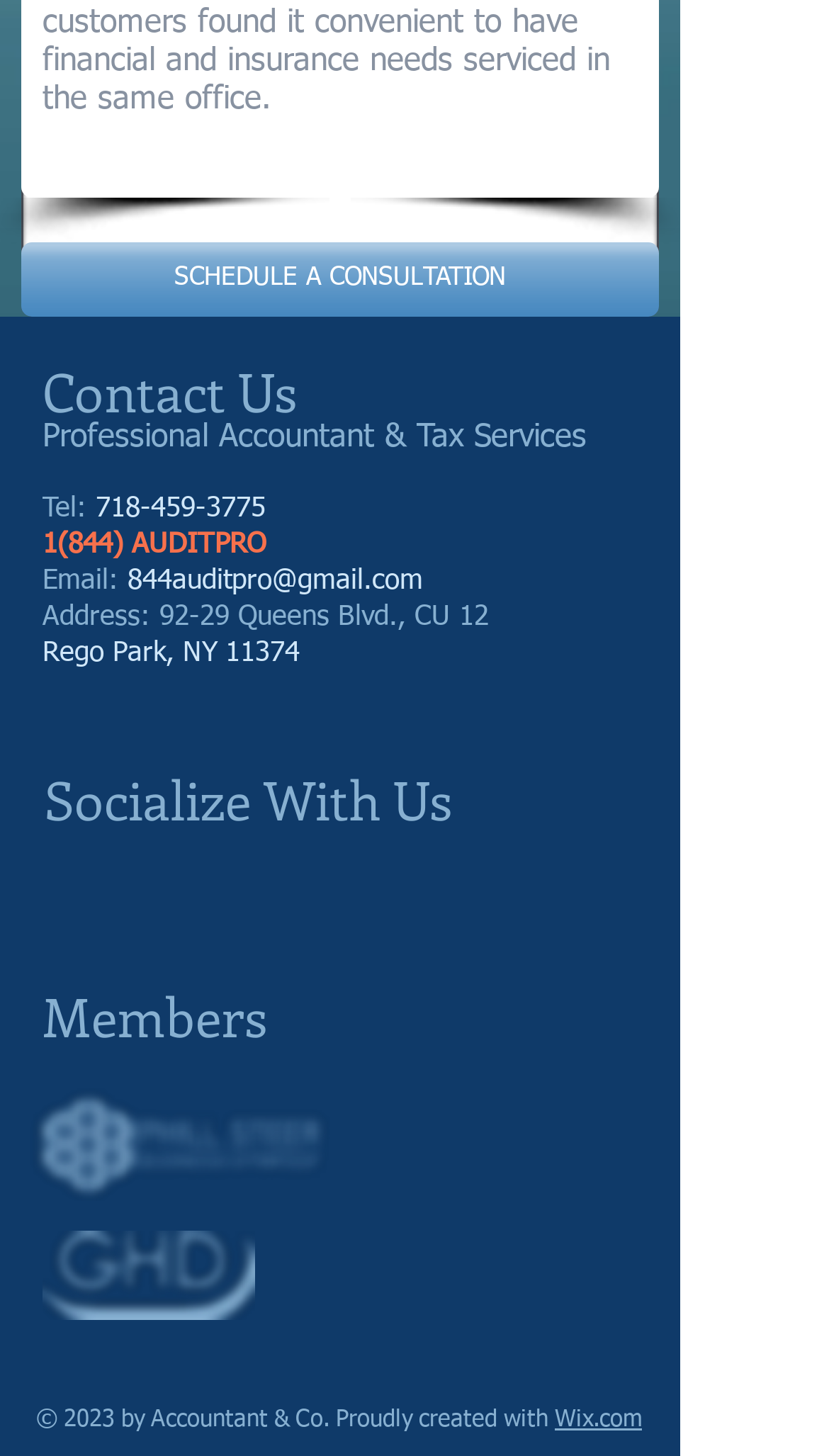Find the bounding box coordinates corresponding to the UI element with the description: "aria-label="w-facebook"". The coordinates should be formatted as [left, top, right, bottom], with values as floats between 0 and 1.

[0.031, 0.568, 0.121, 0.619]